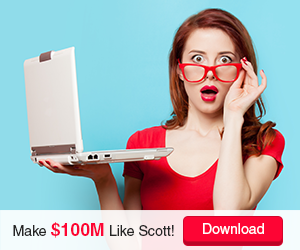What is the woman holding in her left hand?
Based on the screenshot, provide your answer in one word or phrase.

A laptop